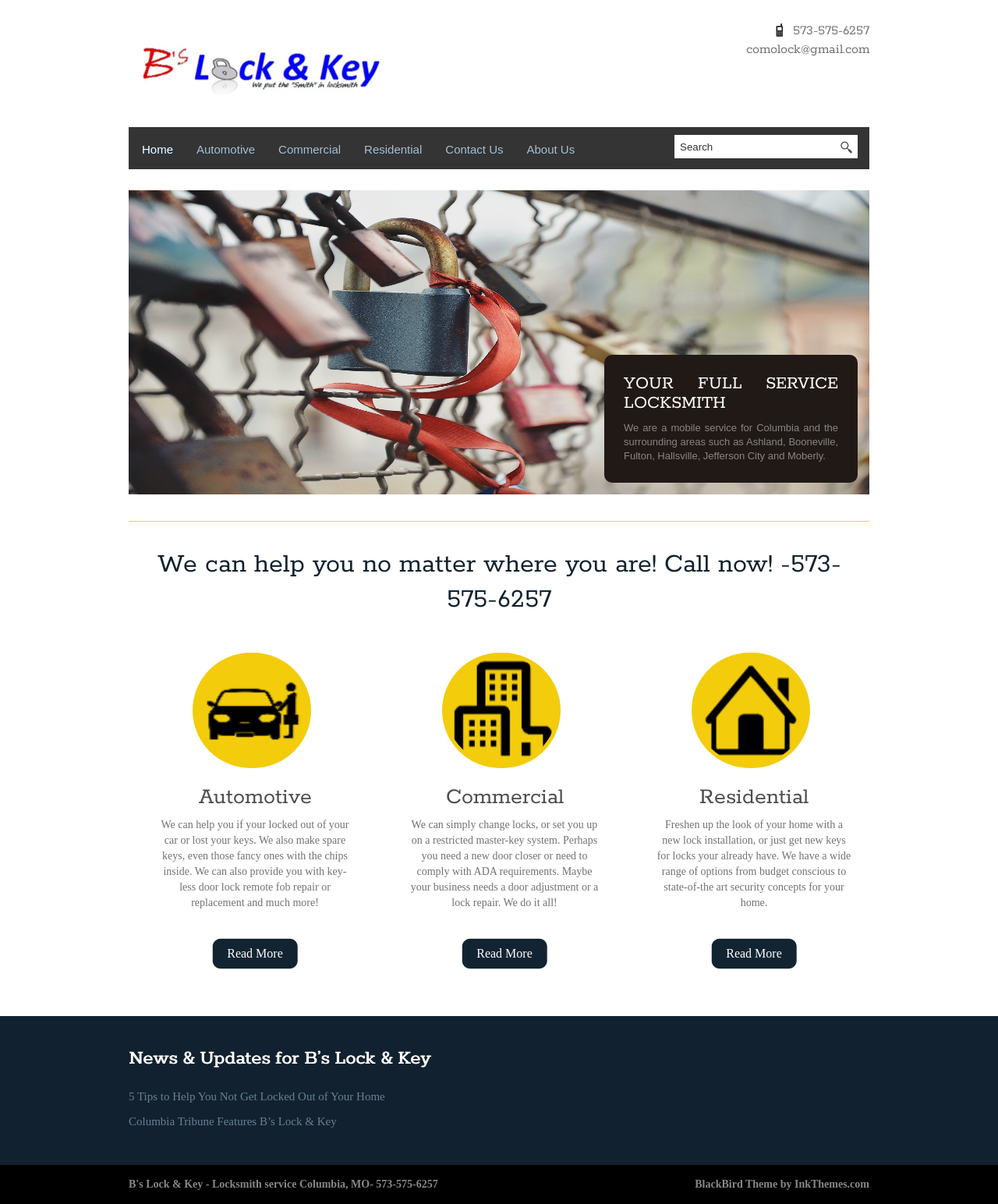What is the name of the locksmith company?
Analyze the image and provide a thorough answer to the question.

The name of the locksmith company can be found in the top-left corner of the webpage, where it says 'B's Lock & Key' in a link element.